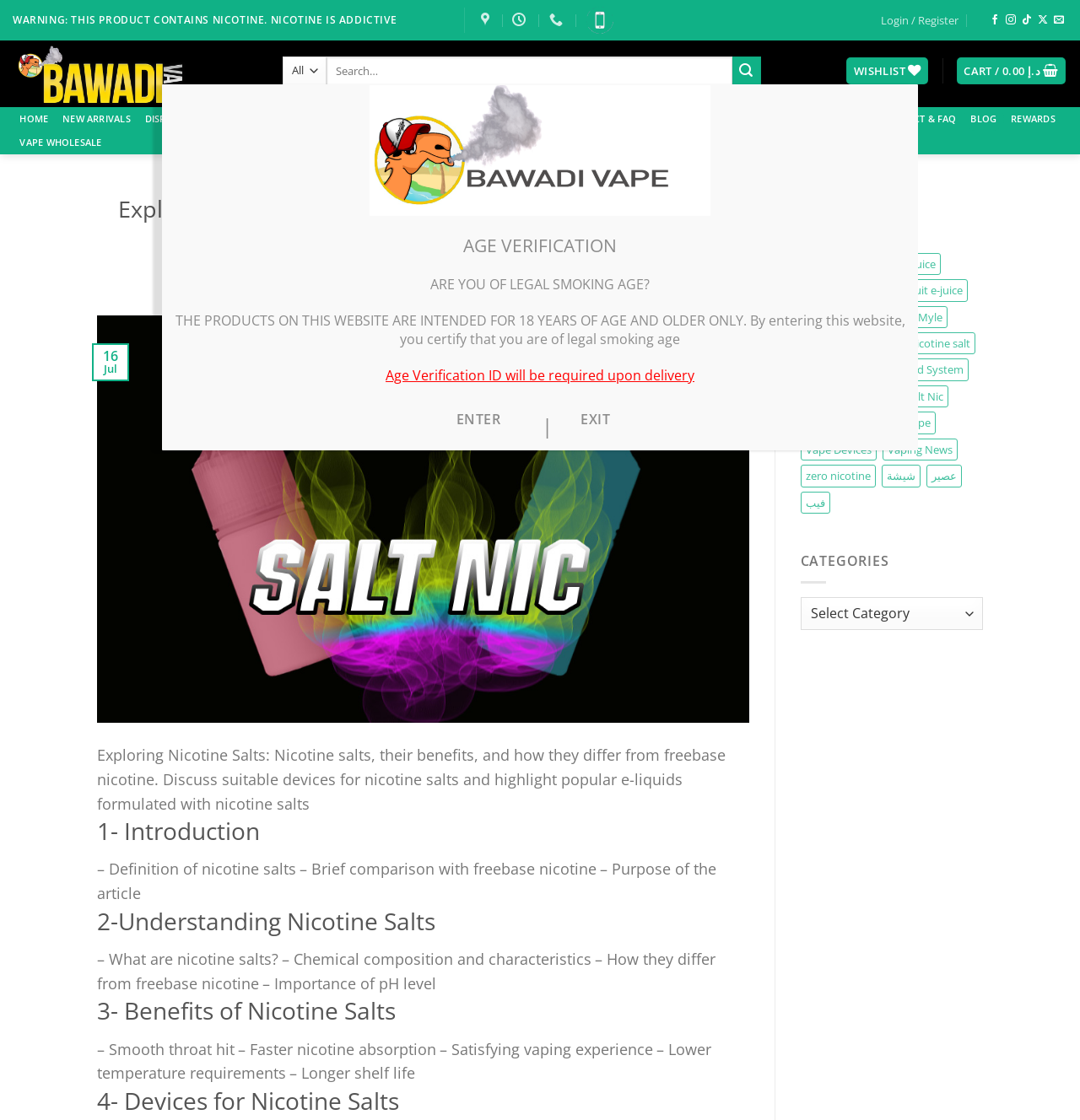Bounding box coordinates are specified in the format (top-left x, top-left y, bottom-right x, bottom-right y). All values are floating point numbers bounded between 0 and 1. Please provide the bounding box coordinate of the region this sentence describes: Contact & FAQ

[0.809, 0.096, 0.892, 0.117]